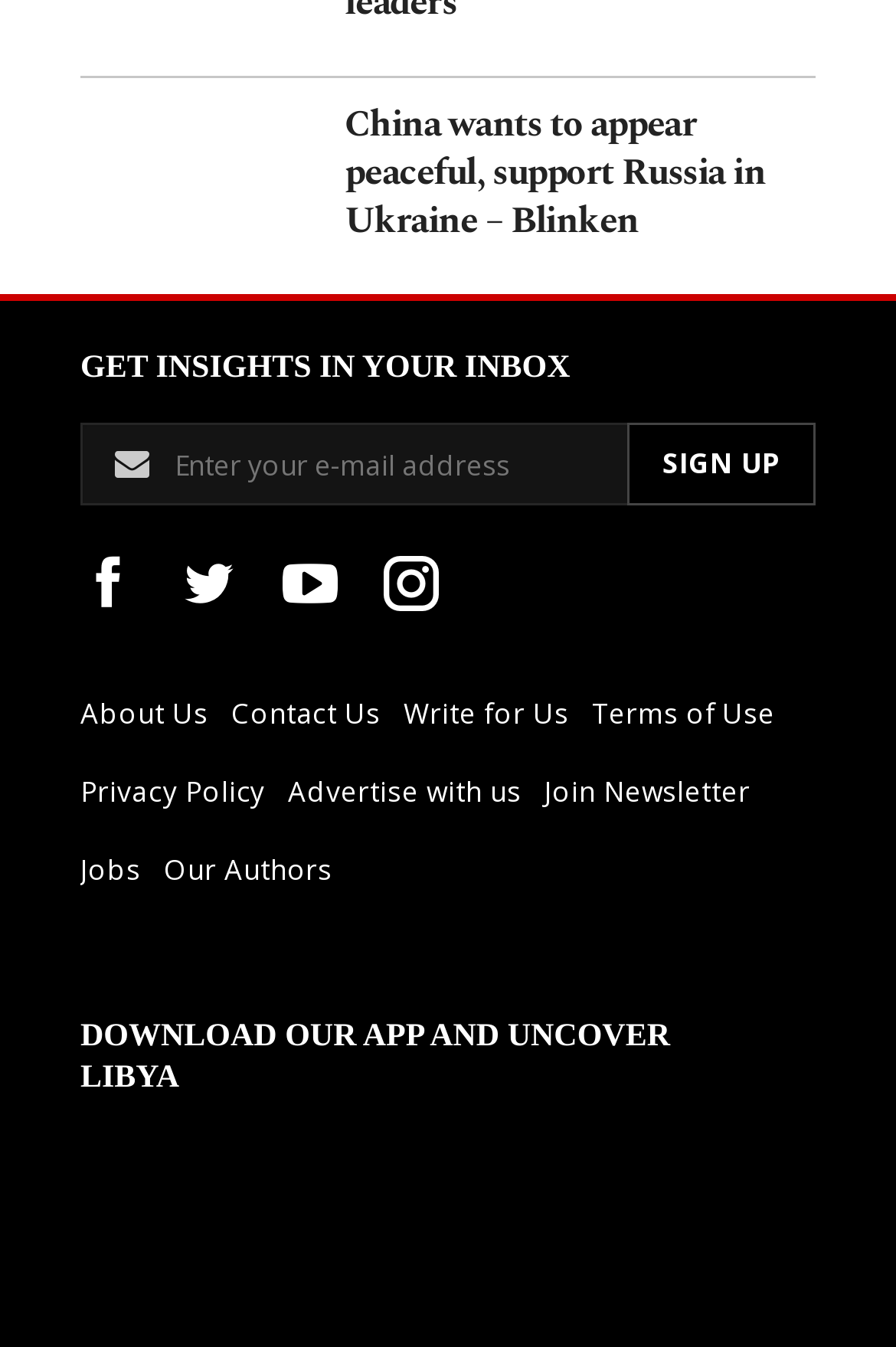Please identify the bounding box coordinates of the clickable area that will allow you to execute the instruction: "Click the 'fraud' tag".

None